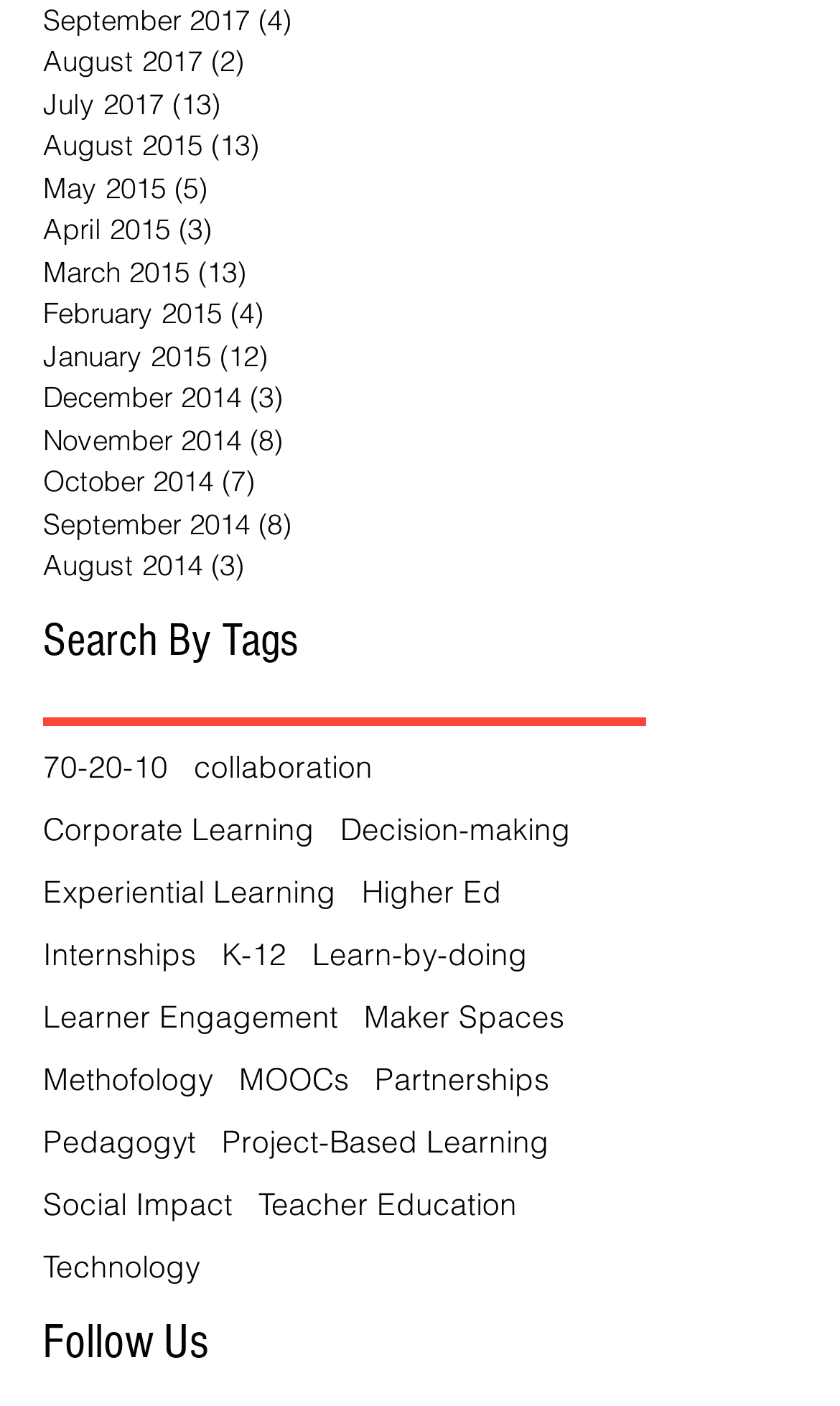Please provide a brief answer to the following inquiry using a single word or phrase:
How many tags are listed under 'Search By Tags'?

24